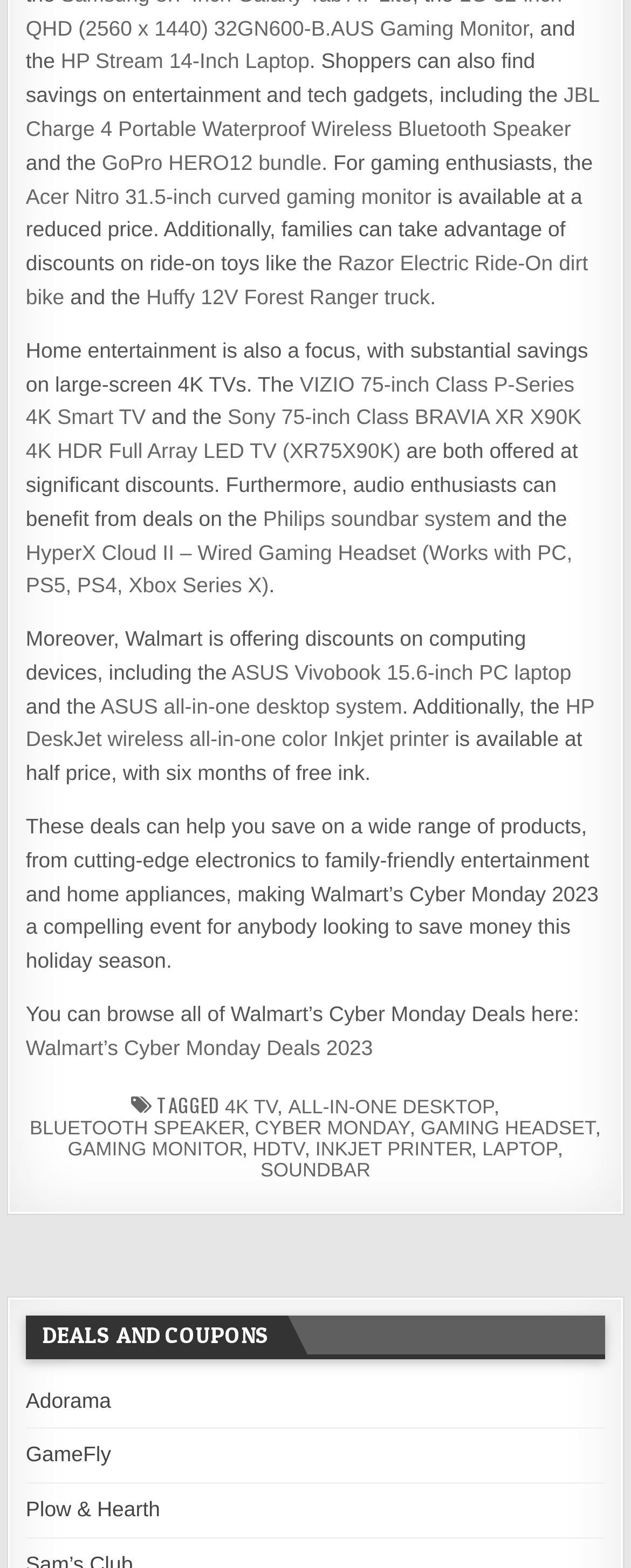Please look at the image and answer the question with a detailed explanation: Can I browse all of Walmart's Cyber Monday Deals on this webpage?

The webpage content provides a link to browse all of Walmart's Cyber Monday Deals 2023, indicating that users can access all the deals from this webpage.